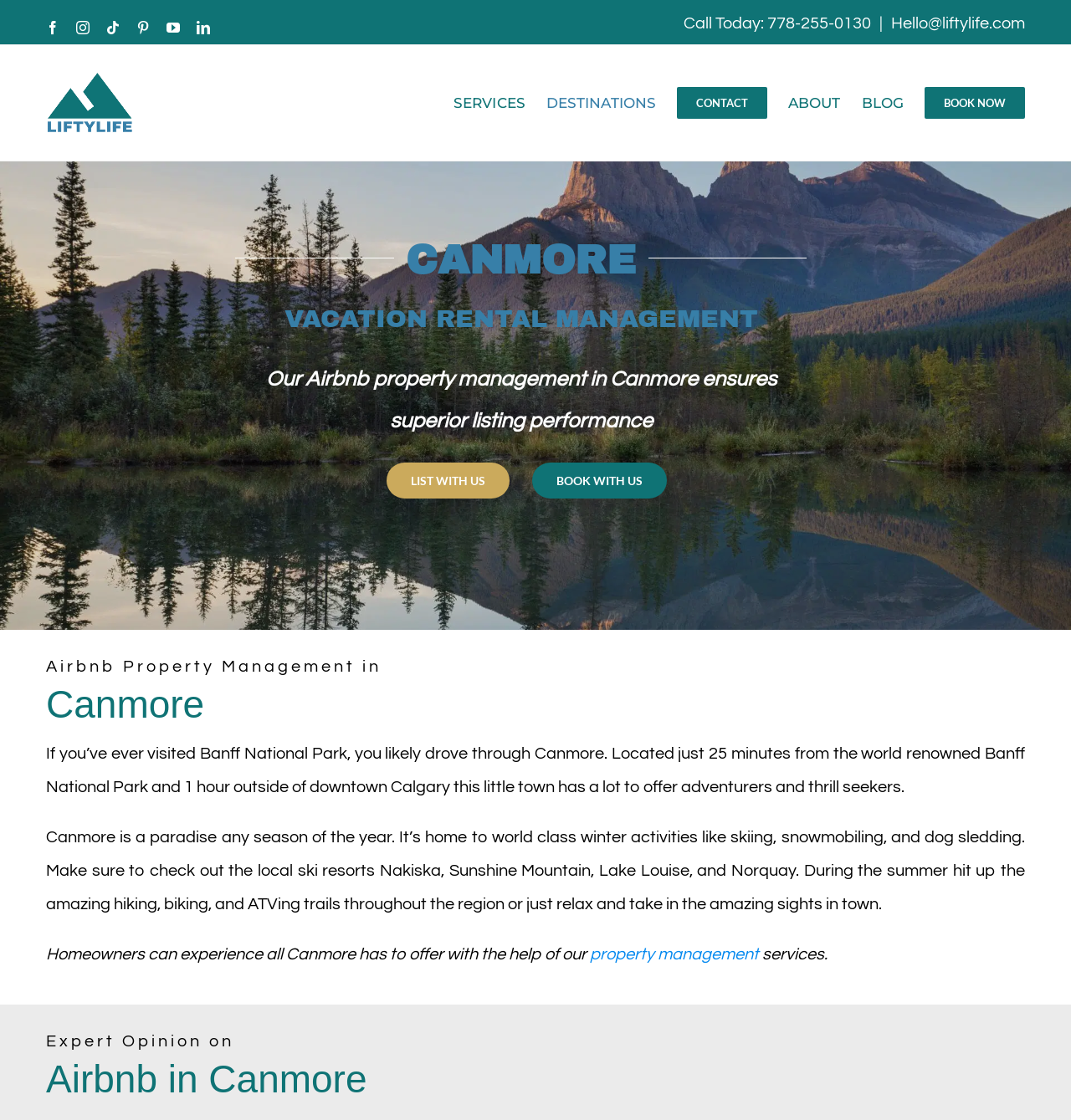What is the name of the local ski resort mentioned?
Please provide a comprehensive and detailed answer to the question.

I found the names of the local ski resorts by reading the text that describes Canmore, which mentions Nakiska, Sunshine Mountain, Lake Louise, and Norquay as some of the local ski resorts.